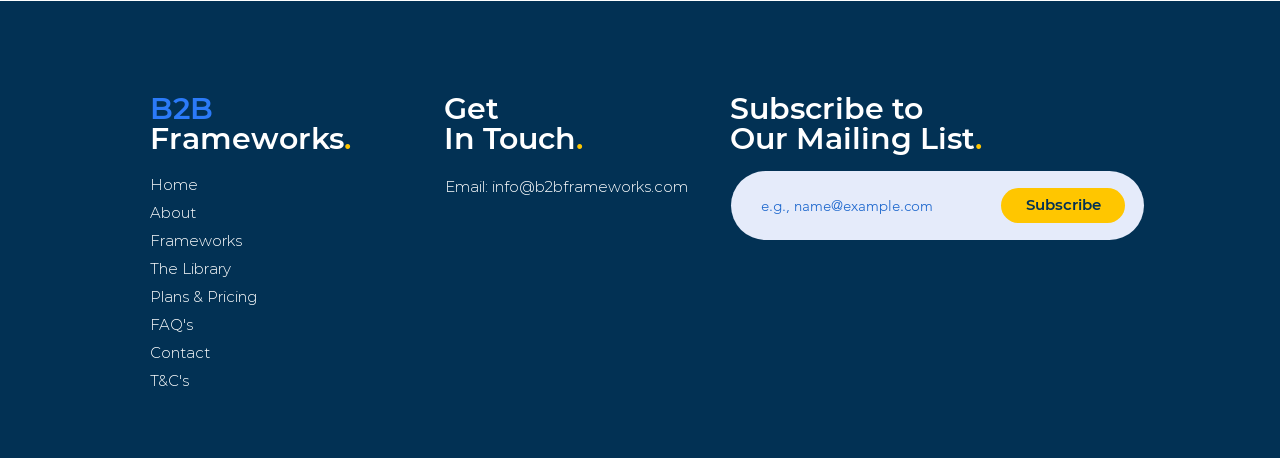Use a single word or phrase to answer the question: 
What is the highlighted part of the company name?

B2B